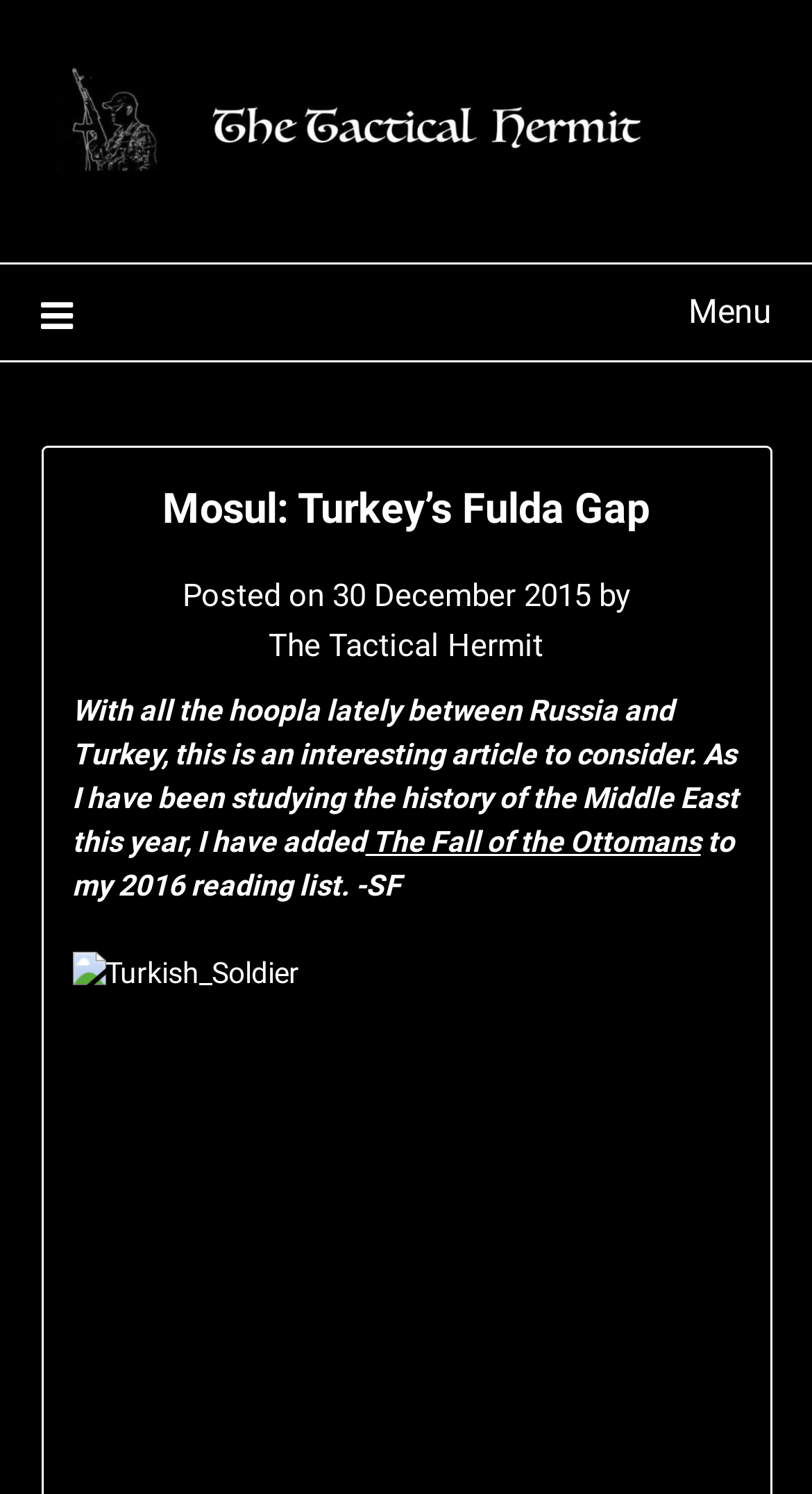What is the image about?
Use the image to give a comprehensive and detailed response to the question.

I found the description of the image by looking at the image element with the description 'Turkish_Soldier' which suggests that the image is about a Turkish soldier.